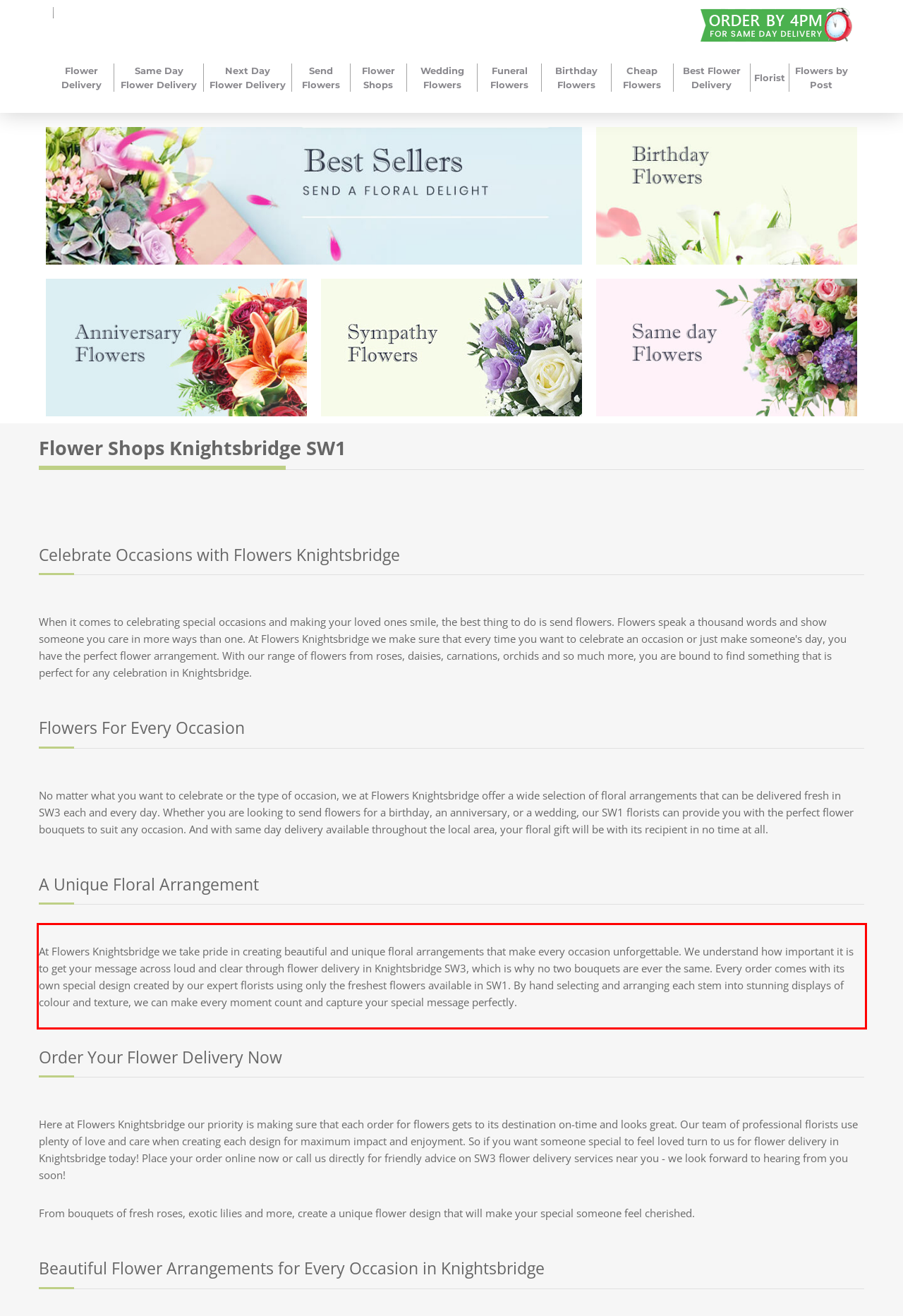Analyze the webpage screenshot and use OCR to recognize the text content in the red bounding box.

At Flowers Knightsbridge we take pride in creating beautiful and unique floral arrangements that make every occasion unforgettable. We understand how important it is to get your message across loud and clear through flower delivery in Knightsbridge SW3, which is why no two bouquets are ever the same. Every order comes with its own special design created by our expert florists using only the freshest flowers available in SW1. By hand selecting and arranging each stem into stunning displays of colour and texture, we can make every moment count and capture your special message perfectly.